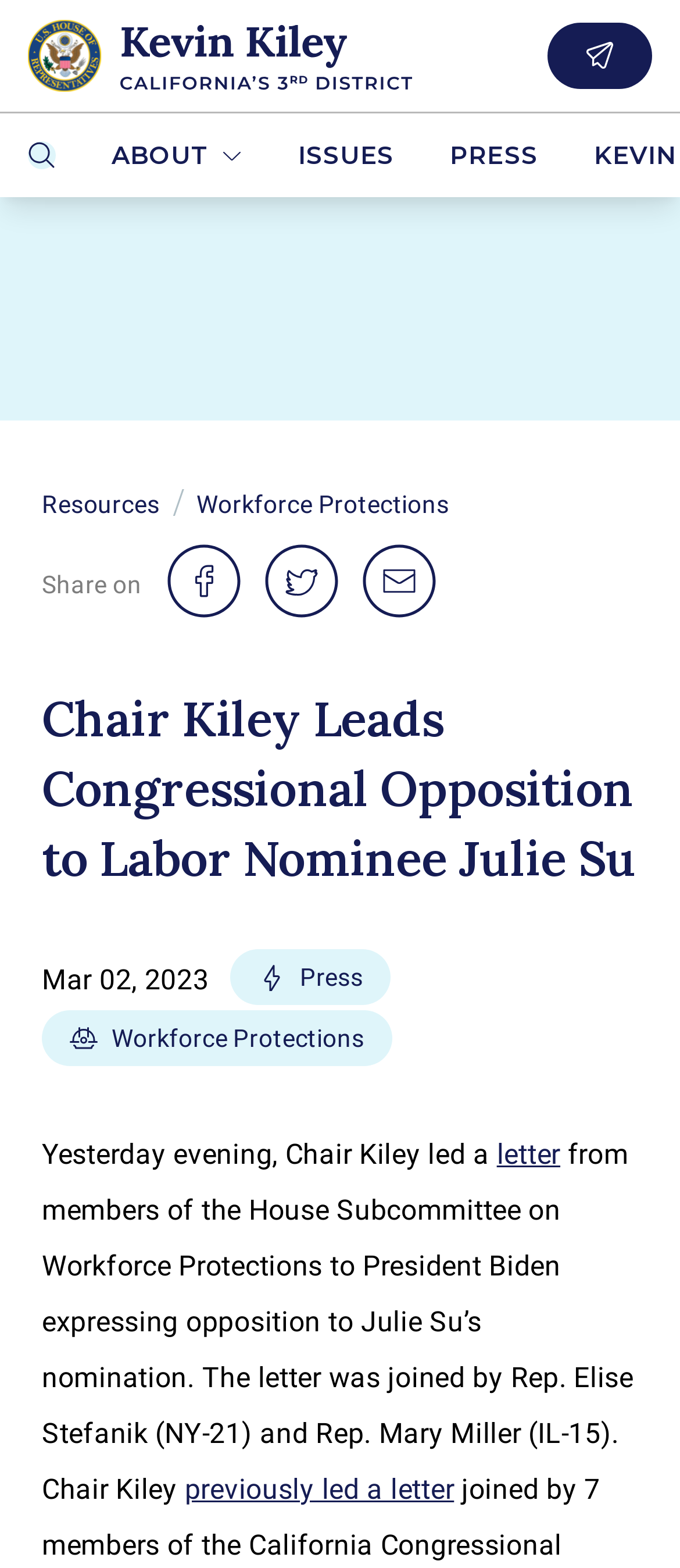What is the name of the chair leading the opposition? Observe the screenshot and provide a one-word or short phrase answer.

Chair Kiley